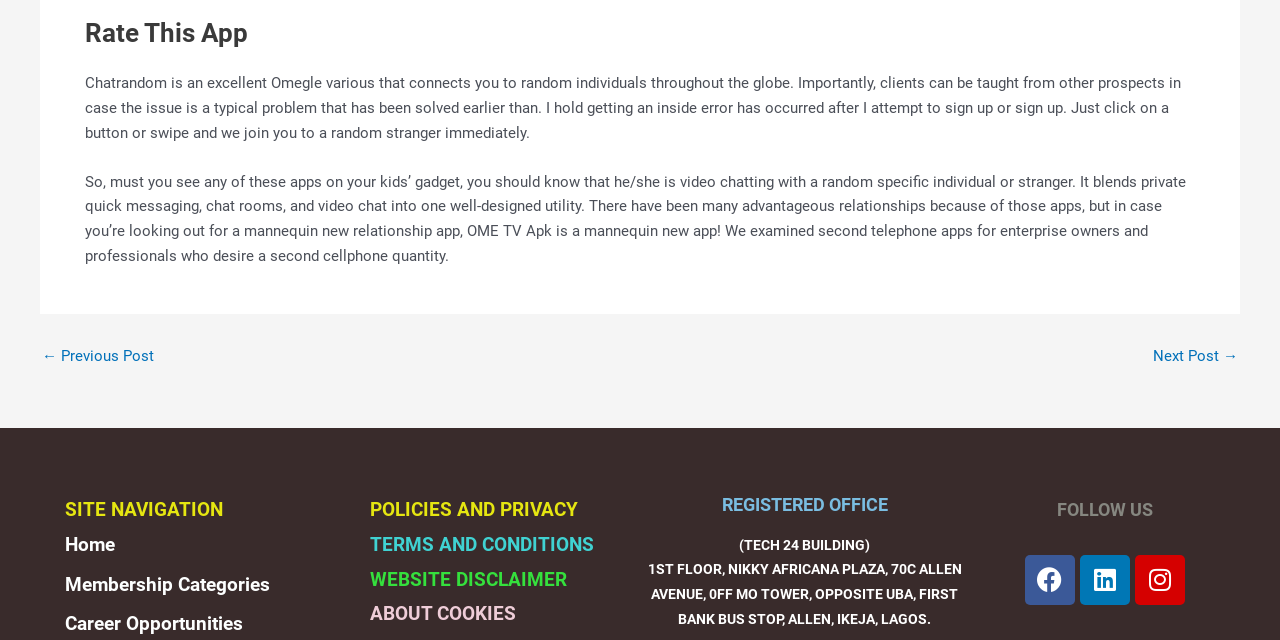What is the navigation section at the bottom of the page? Please answer the question using a single word or phrase based on the image.

SITE NAVIGATION